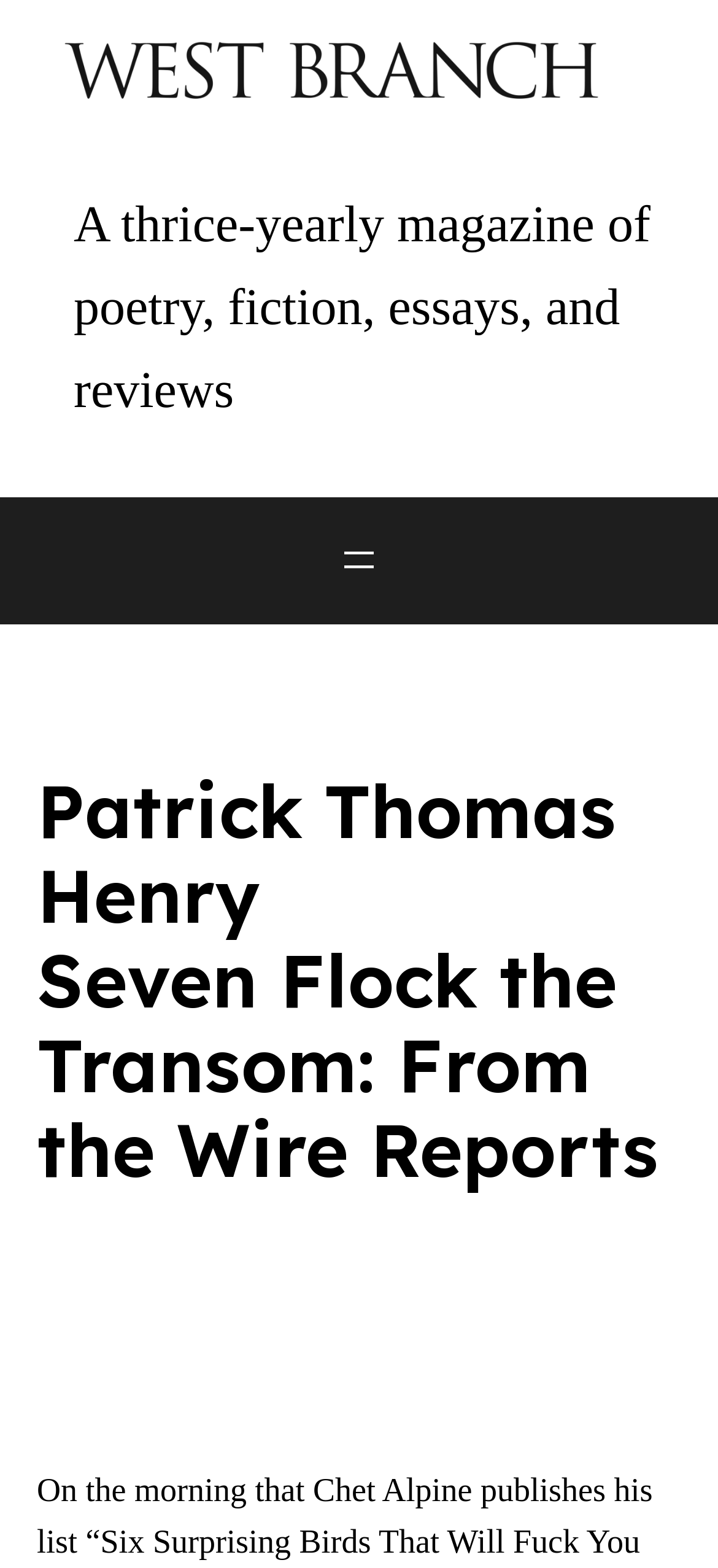Provide the bounding box coordinates of the UI element that matches the description: "aria-label="Open menu"".

[0.469, 0.343, 0.531, 0.371]